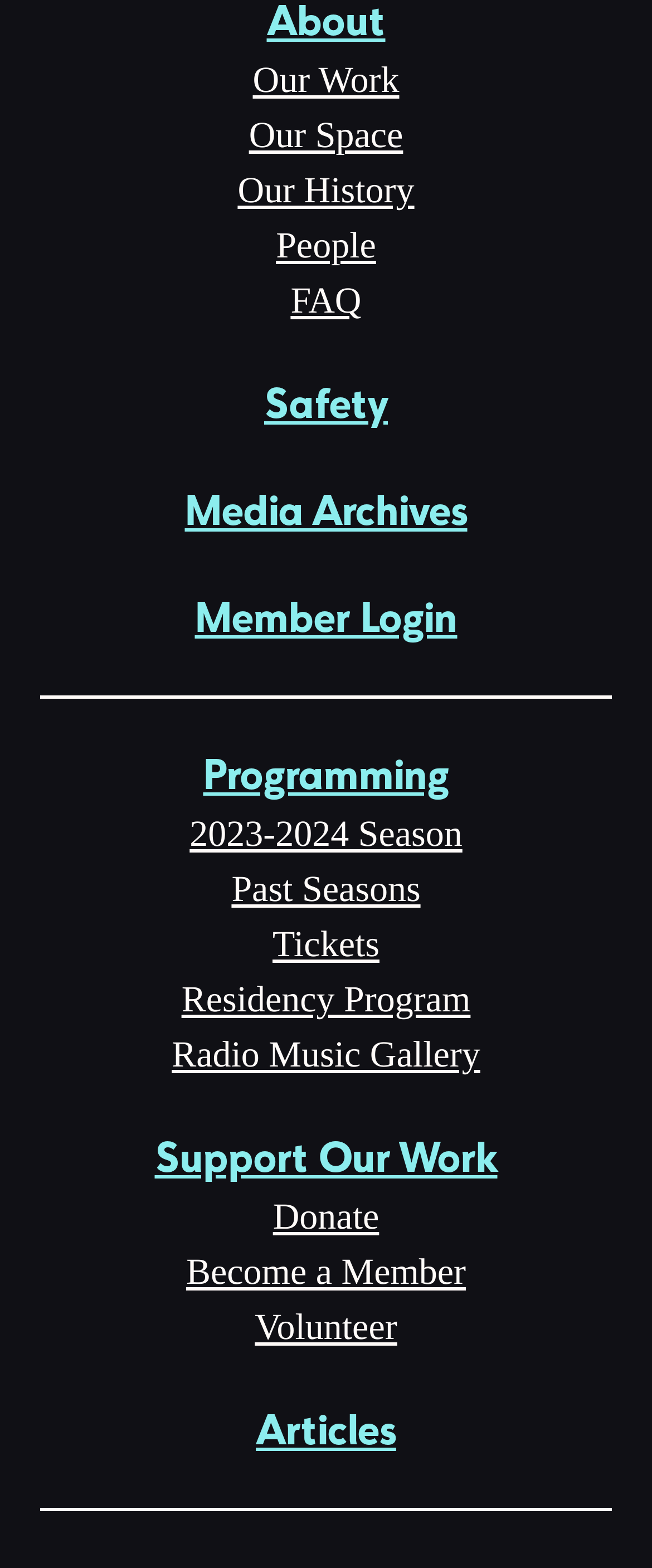Determine the bounding box for the UI element described here: "Safety".

[0.405, 0.242, 0.595, 0.274]